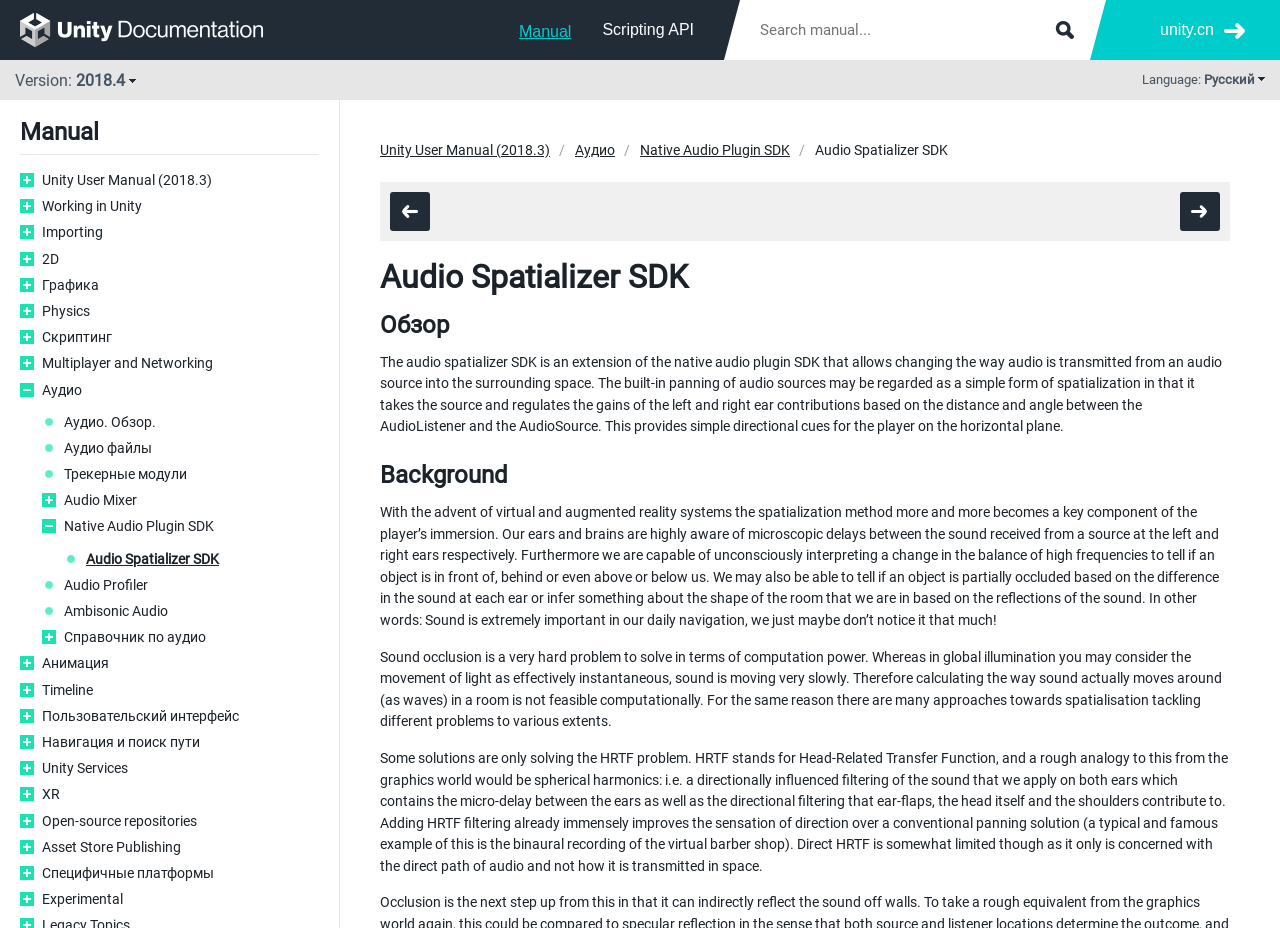Generate a comprehensive description of the webpage.

The webpage is about the Audio Spatializer SDK, an extension of the native audio plugin SDK that allows changing the way audio is transmitted from an audio source into the surrounding space. At the top, there is a search bar with a submit button, and links to "Manual", "Scripting API", and "unity.cn". Below that, there is a version number "2018.4" and a language selection dropdown with "Русский" as an option.

The main content of the page is divided into two sections. On the left, there is a navigation menu with links to various Unity Manual sections, including "Working in Unity", "Importing", "2D", "Graphics", "Physics", "Scripting", "Multiplayer and Networking", "Audio", and more.

On the right, there is a detailed description of the Audio Spatializer SDK, with headings "Audio Spatializer SDK", "Overview", "Background", and more. The text explains the importance of spatialization in audio, how it works, and its limitations. There are no images on the page.

At the bottom of the page, there are more links to related topics, including "Audio Profiler", "Ambisonic Audio", and "Animation".